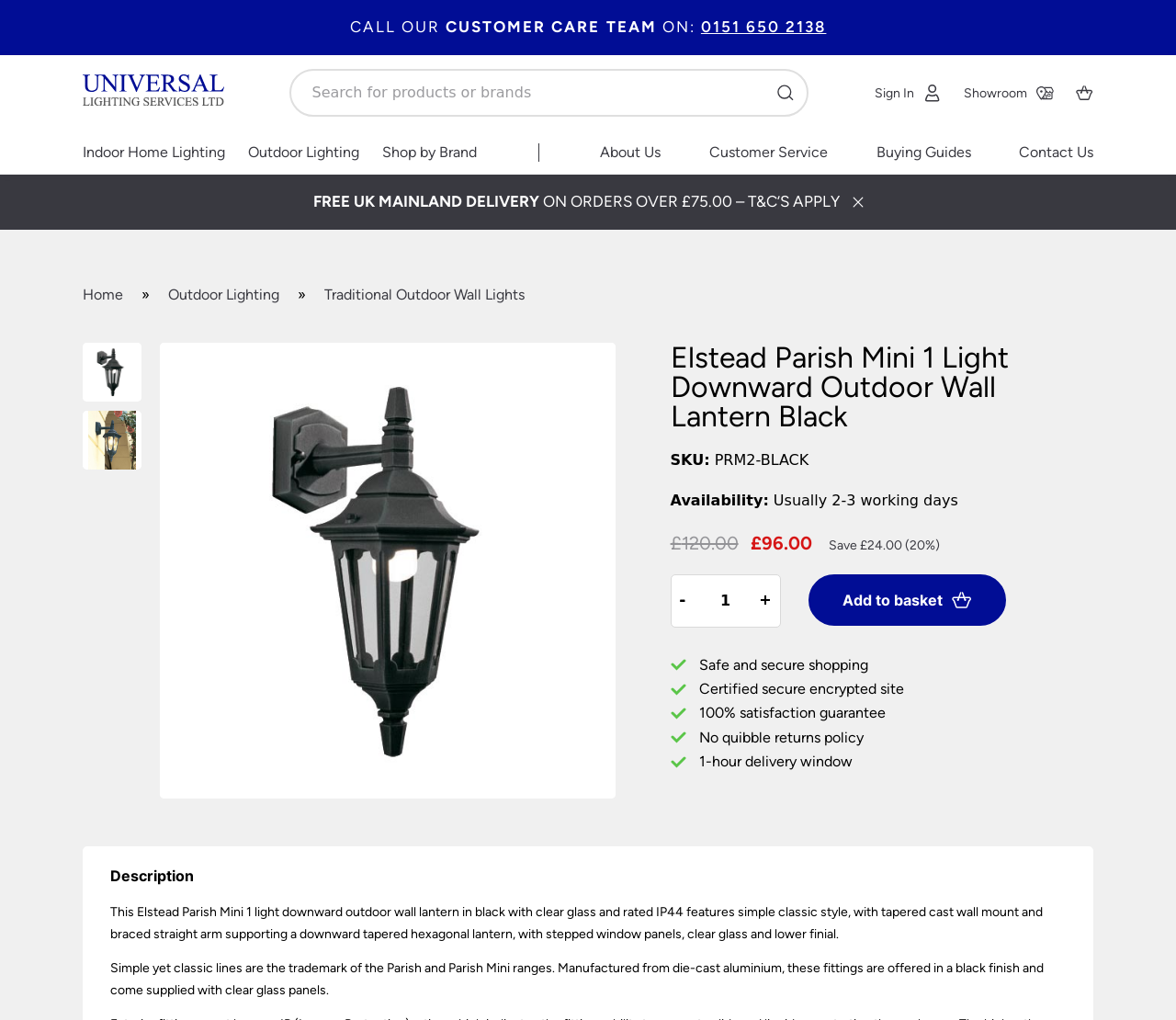Describe all the significant parts and information present on the webpage.

This webpage is about a specific outdoor wall lantern product, the Elstead Parish Mini 1 Light Downward Outdoor Wall Lantern in black with clear glass panels. At the top of the page, there is a customer care section with a phone number and a link to contact the customer care team. Next to it, there is a search bar with a search icon button. On the right side, there are links to sign in, showroom, and basket.

Below the top section, there are navigation links to various categories, including indoor home lighting, outdoor lighting, and popular products. There are also links to specific brands, such as British Electric Lamps, Dar Lighting, and Elstead Lighting.

In the main content area, there is a large image of the product, followed by a breadcrumbs navigation section showing the path from the home page to the current product page. Below the breadcrumbs, there is a product description section with the product name, SKU, availability, and pricing information. The original price is £120.00, but it is currently on sale for £96.00, with a 20% discount. There are buttons to adjust the product quantity and add it to the basket.

On the right side of the product description section, there is a section with free UK mainland delivery information on orders over £75.00. At the bottom of the page, there are links to about us, customer service, buying guides, and contact us.